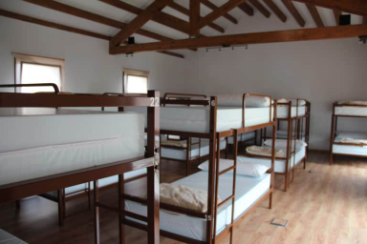What is the purpose of the wooden beams in the ceiling?
Respond to the question with a single word or phrase according to the image.

Add rustic charm